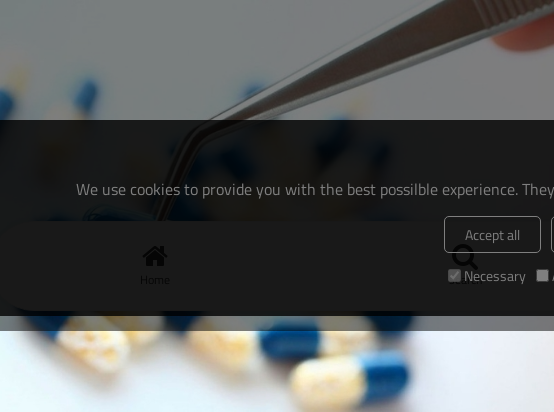Carefully observe the image and respond to the question with a detailed answer:
What is the purpose of the overlayed text?

The overlayed text informs users that the website utilizes cookies to enhance their experience, emphasizing the importance of providing the best possible service, which indicates that the purpose of the overlayed text is to inform about cookies.